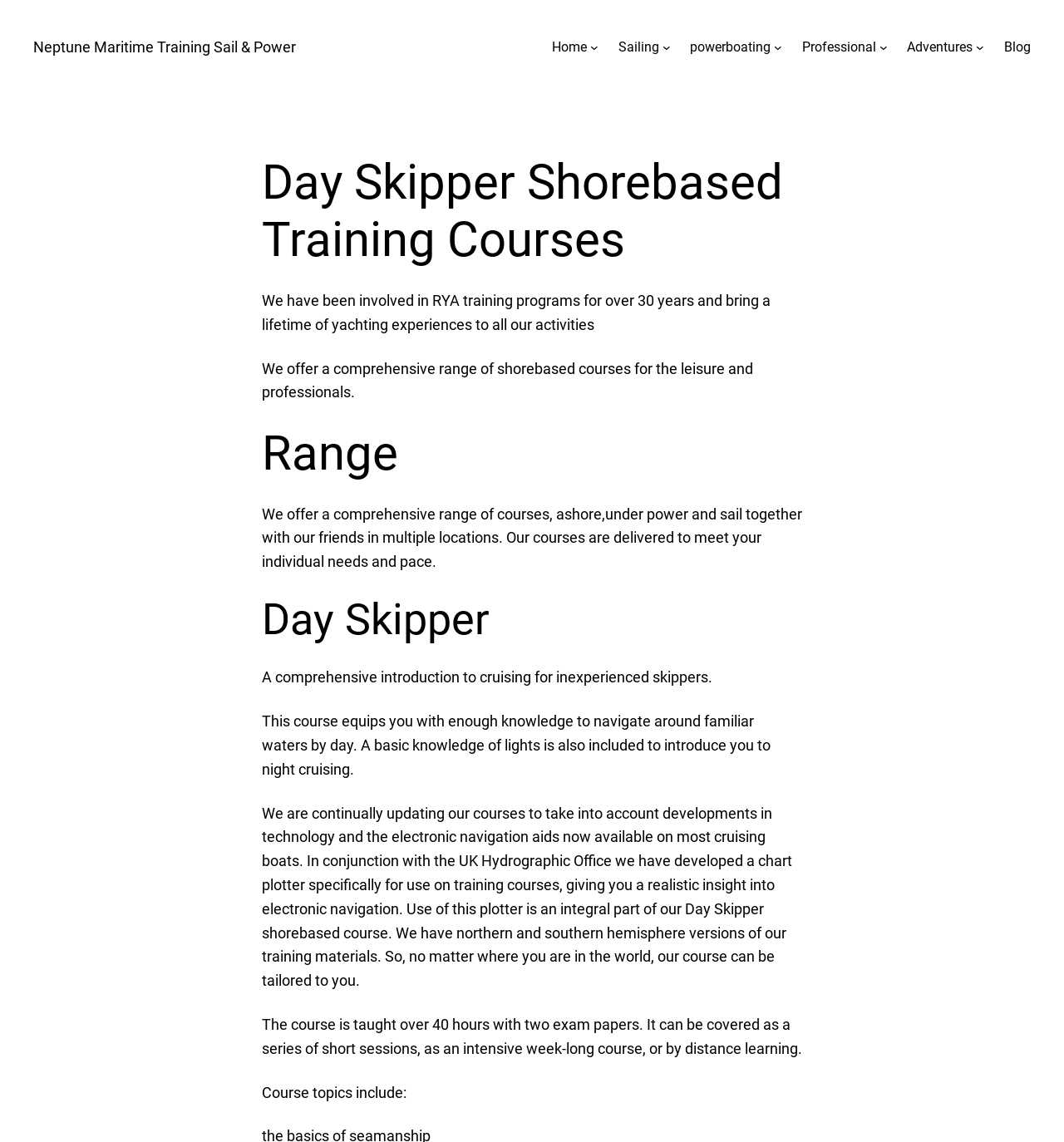How can the Day Skipper course be taken?
Based on the content of the image, thoroughly explain and answer the question.

The webpage states that the Day Skipper course can be covered as a series of short sessions, as an intensive week-long course, or by distance learning, providing flexibility for students to choose their preferred learning method.